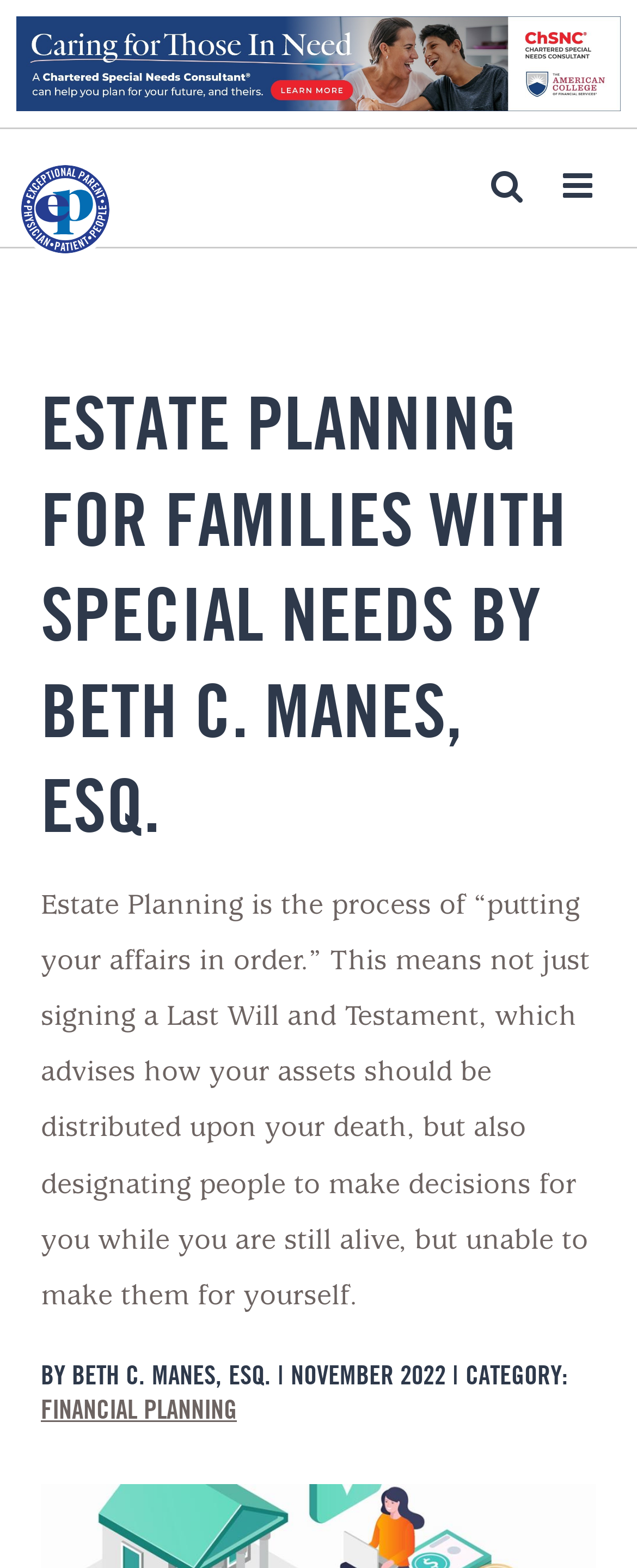What is the topic of the article?
Can you give a detailed and elaborate answer to the question?

The topic of the article can be determined by reading the heading 'ESTATE PLANNING FOR FAMILIES WITH SPECIAL NEEDS BY BETH C. MANES, ESQ.' which is a prominent element on the webpage.